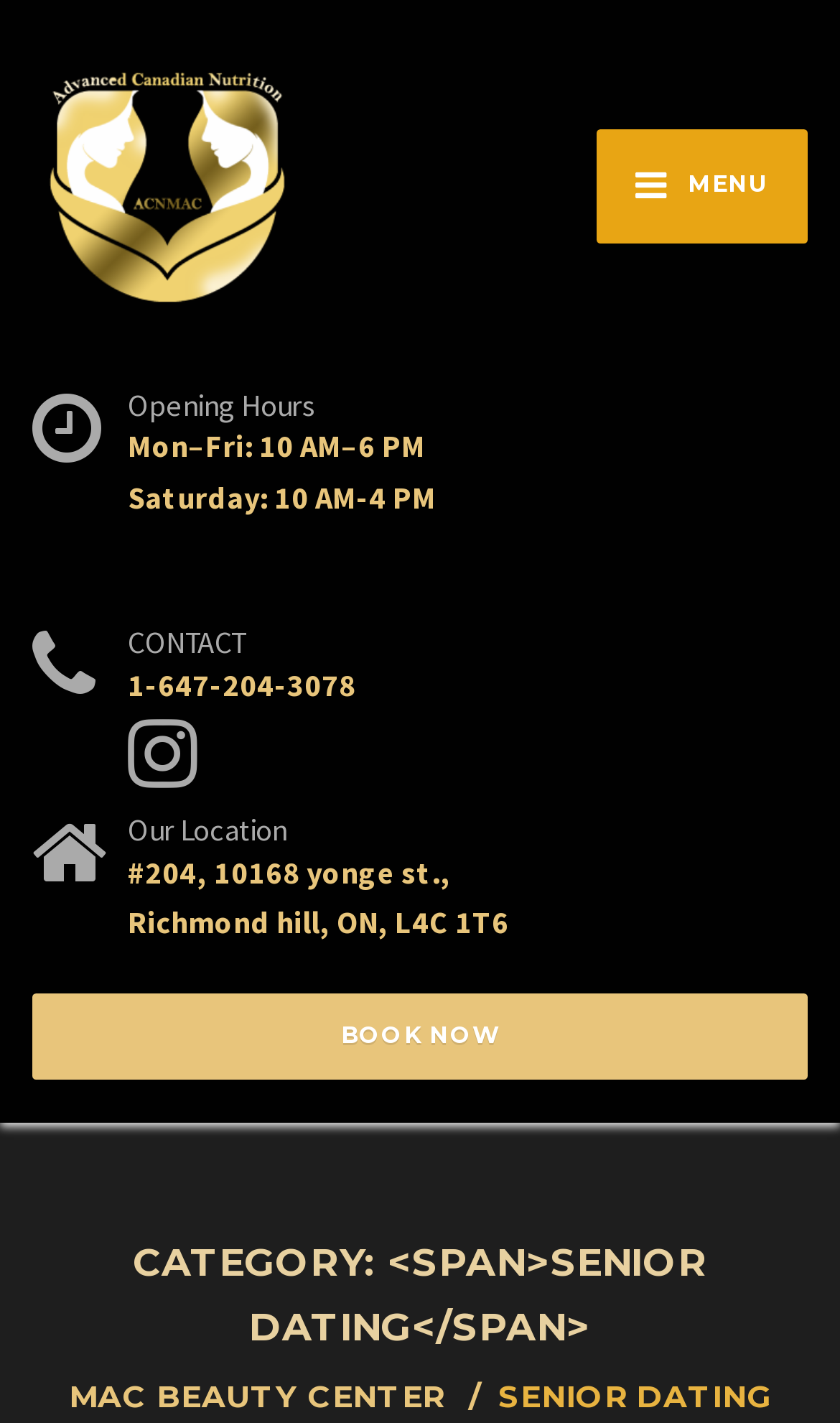Generate the text of the webpage's primary heading.

CATEGORY: <SPAN>SENIOR DATING</SPAN>